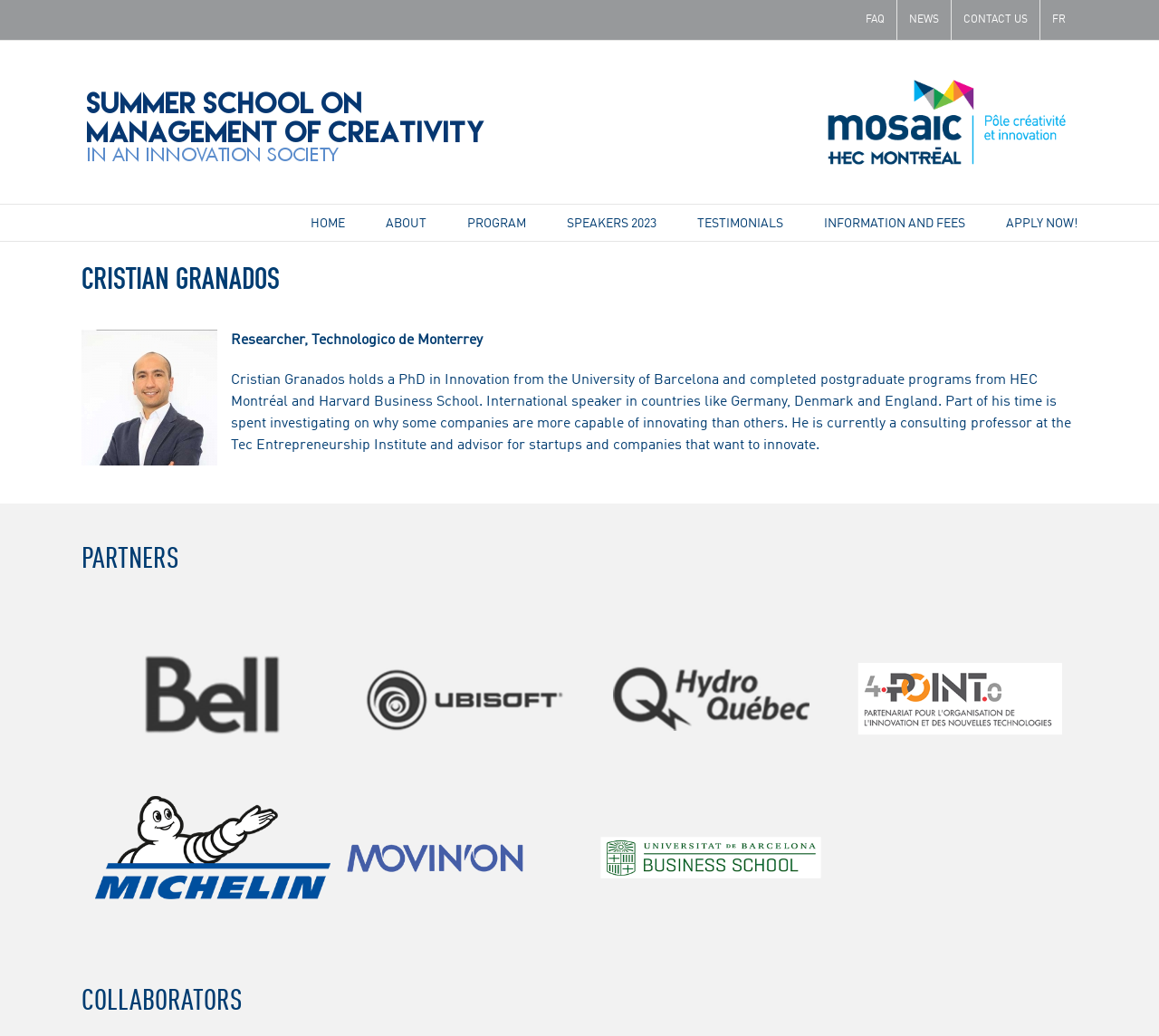Find the bounding box coordinates for the area that should be clicked to accomplish the instruction: "Click on APPLY NOW!".

[0.868, 0.198, 0.93, 0.233]